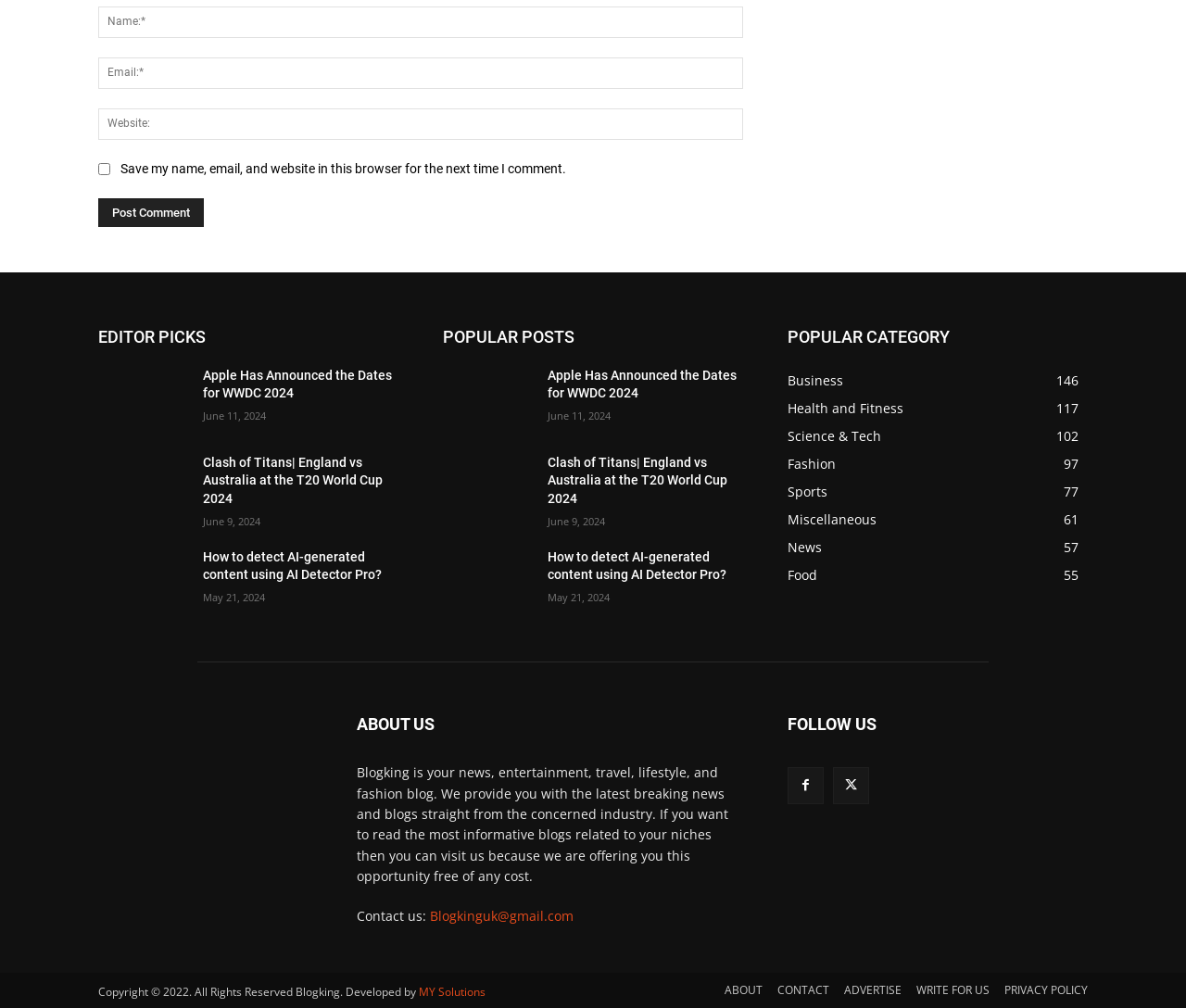Using the elements shown in the image, answer the question comprehensively: What is the name of the blog?

The name of the blog can be found in the logo at the top of the page, which is 'Blogking', and also mentioned in the 'ABOUT US' section.